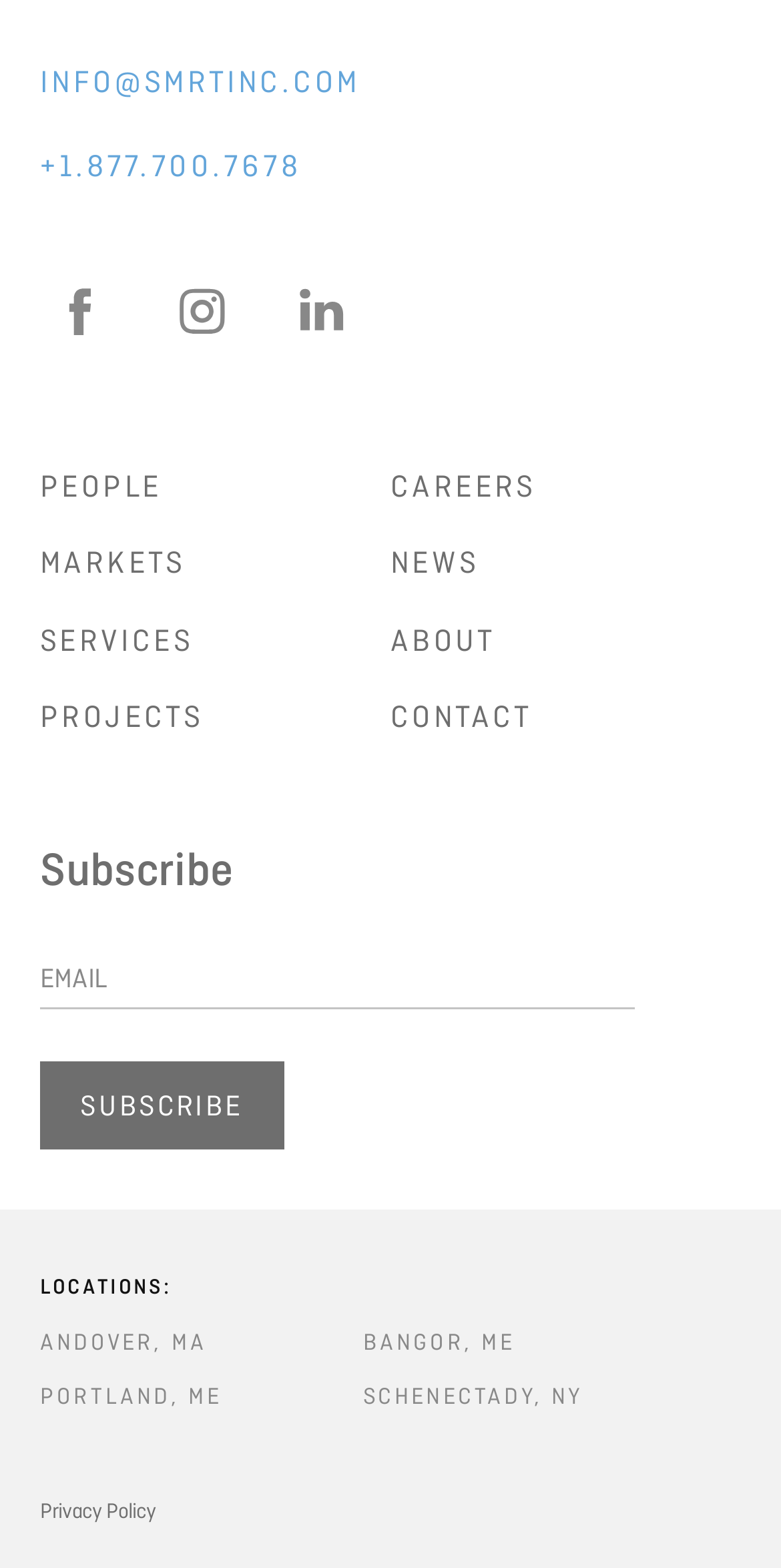Indicate the bounding box coordinates of the clickable region to achieve the following instruction: "Click on the Subscribe button."

[0.051, 0.676, 0.363, 0.732]